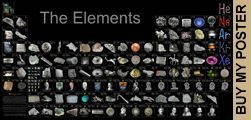Create an extensive and detailed description of the image.

This image showcases a vibrant and informative periodic table poster titled "The Elements." The design features a comprehensive array of elements, each represented by their respective symbols and accompanied by corresponding images, making it a visually engaging tool for both educational and decorative purposes. The poster emphasizes the diversity of chemical elements, displaying everything from noble gases to metals, each depicted with unique visual elements that help in memorization and understanding. The poster is available for purchase, as indicated by the "BUY MY POSTER" link on the side. This blend of functionality and art makes it an ideal resource for students, educators, and science enthusiasts alike.